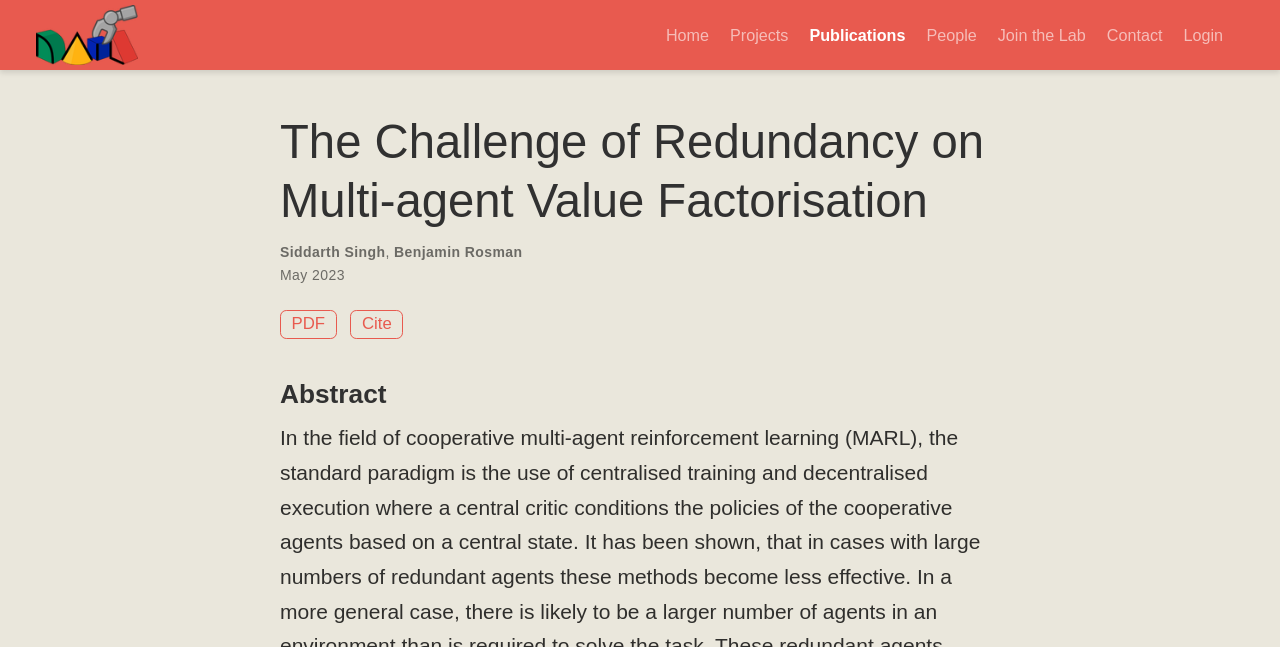Identify the bounding box coordinates of the region that needs to be clicked to carry out this instruction: "read the abstract". Provide these coordinates as four float numbers ranging from 0 to 1, i.e., [left, top, right, bottom].

[0.219, 0.584, 0.781, 0.635]